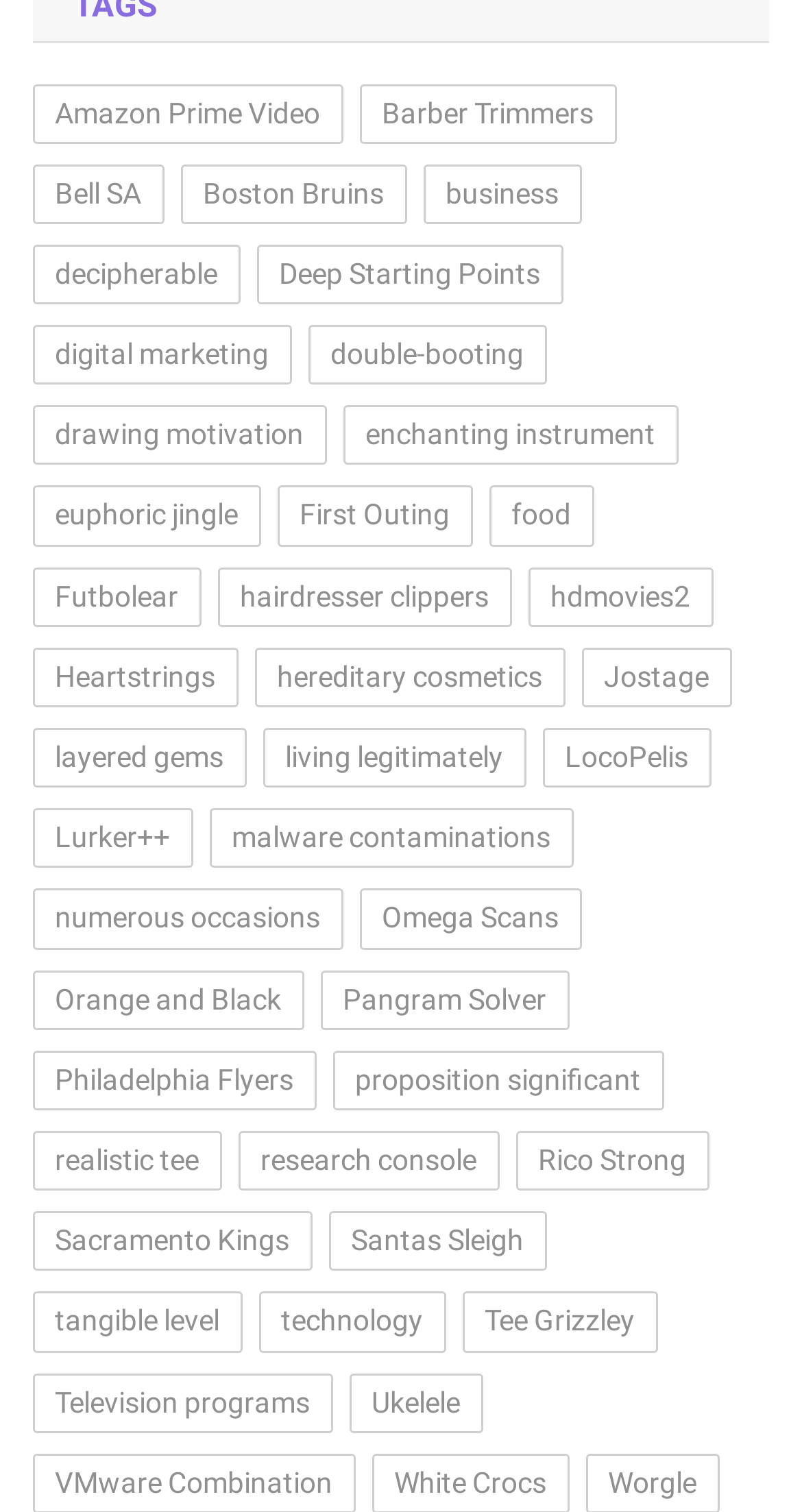What is the last link on the webpage?
Answer the question with a single word or phrase by looking at the picture.

Ukelele